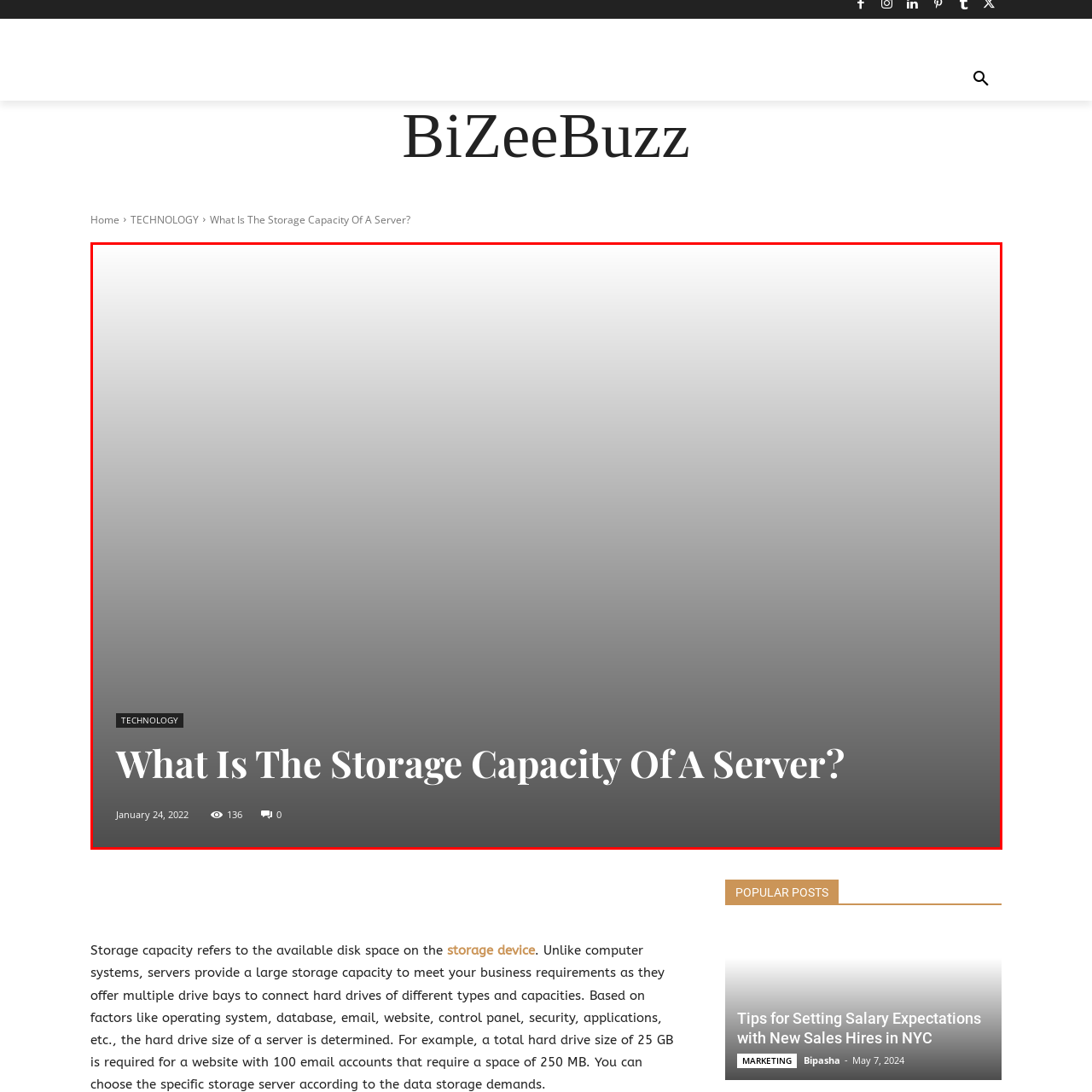Create a thorough description of the image portion outlined in red.

The image features a sleek, modern design with a gradient background that transitions from light to dark grey, adding visual depth. Prominently displayed at the bottom is the title "What Is The Storage Capacity Of A Server?" in an elegant, bold font, indicating the primary focus of the content. Above the title, the word "TECHNOLOGY" is presented, highlighting the article's category. Below the title, there is a date stamp labeled "January 24, 2022," along with a view count of "136," suggesting the article's engagement metrics. This layout not only serves to inform but also draws the reader's attention to the important themes of technology and storage capacity in the digital realm.